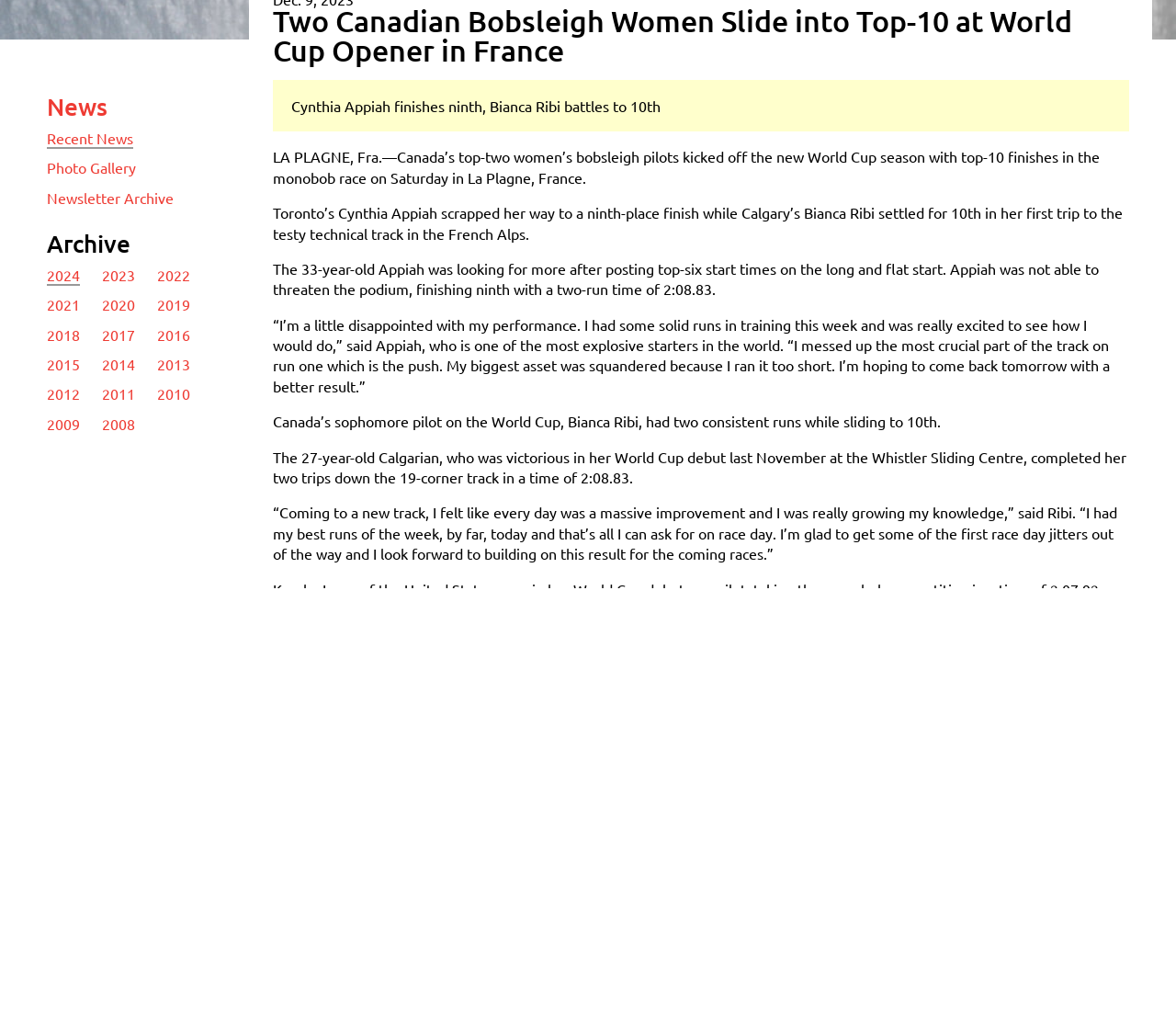Identify the bounding box coordinates for the UI element described as follows: 2020. Use the format (top-left x, top-left y, bottom-right x, bottom-right y) and ensure all values are floating point numbers between 0 and 1.

[0.087, 0.289, 0.115, 0.307]